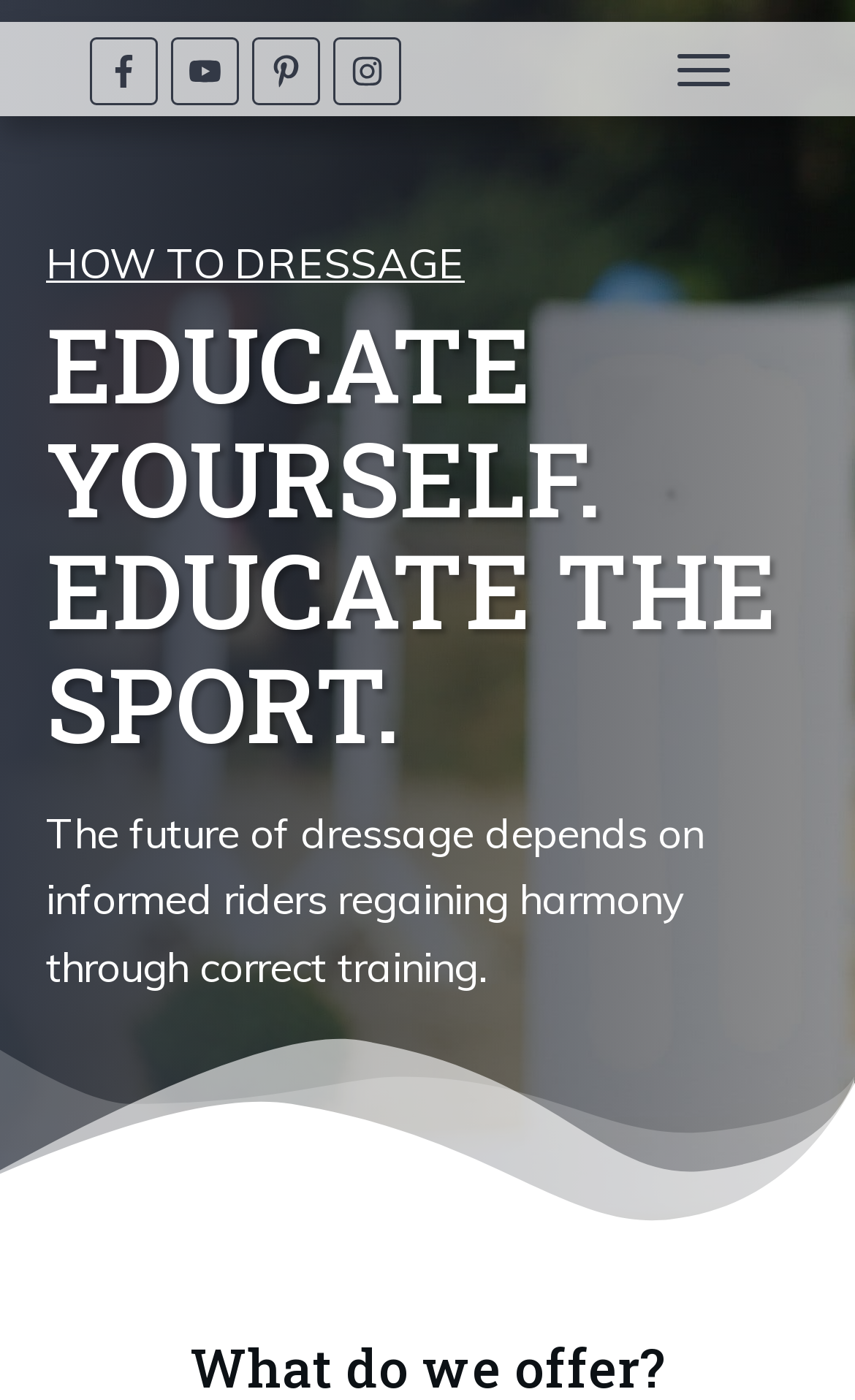Provide a thorough description of this webpage.

The webpage is dedicated to providing free dressage training resources. At the top, there are four links, each accompanied by a small image, aligned horizontally and spaced evenly apart. These links are positioned near the top of the page, with the first one starting from the left edge and the last one ending near the center of the page.

Below these links, there is a large heading that spans almost the entire width of the page, stating "EDUCATE YOURSELF. EDUCATE THE SPORT." This heading is followed by a paragraph of text that explains the importance of informed riders in the sport of dressage.

At the very top of the page, there is a title "How To Dressage" that serves as the main title of the webpage. On the right side of the page, near the top, there is another link accompanied by an image.

Towards the bottom of the page, there is a large image that spans the entire width of the page, likely a banner or a promotional image.